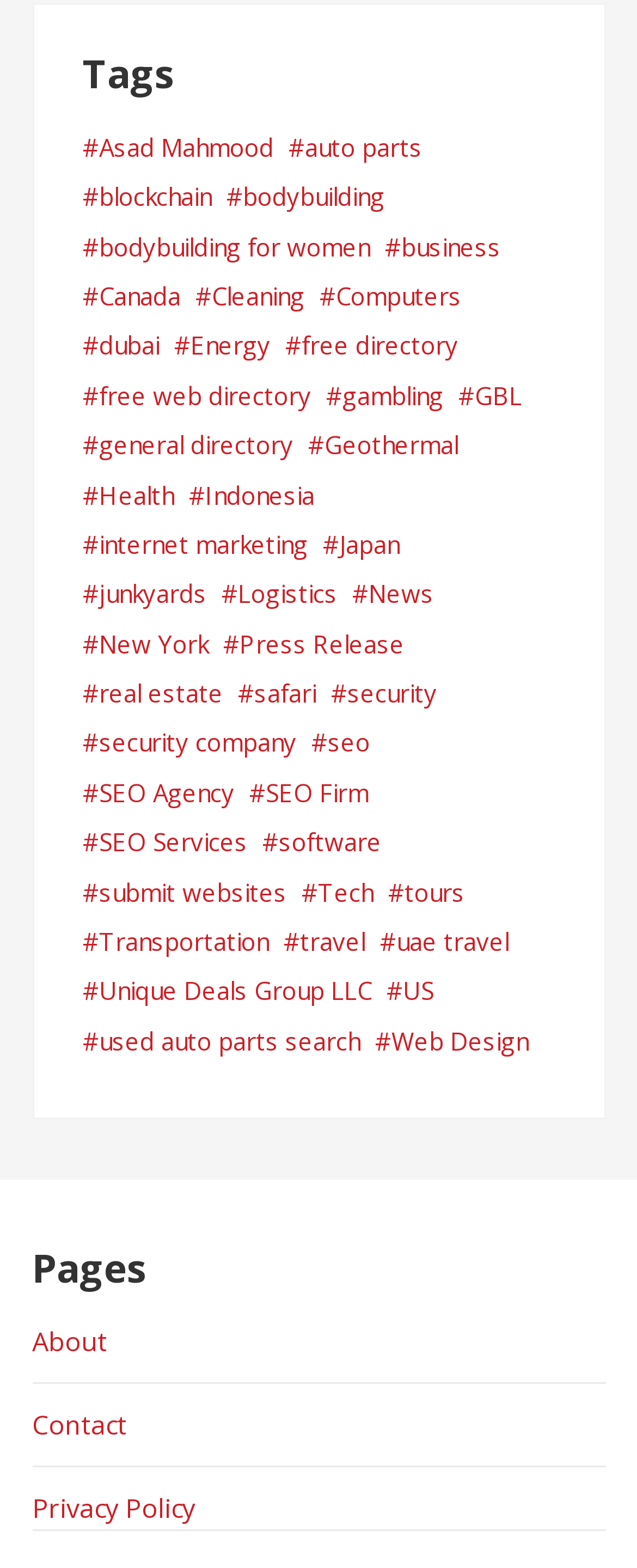Locate the bounding box coordinates of the clickable region necessary to complete the following instruction: "Click on the 'About' link". Provide the coordinates in the format of four float numbers between 0 and 1, i.e., [left, top, right, bottom].

[0.05, 0.844, 0.168, 0.867]